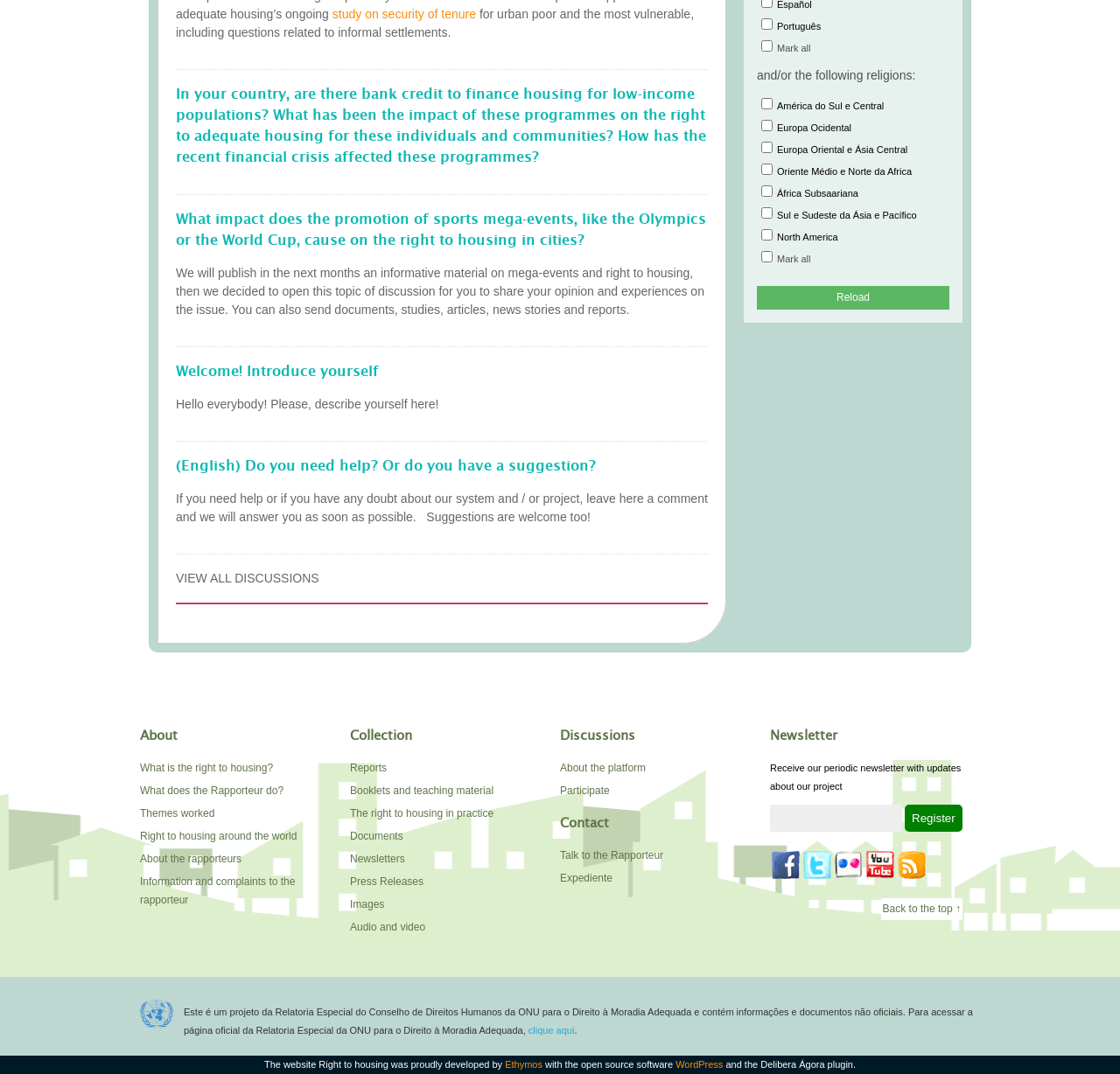Respond with a single word or phrase:
What is the main topic of discussion on this webpage?

Right to housing